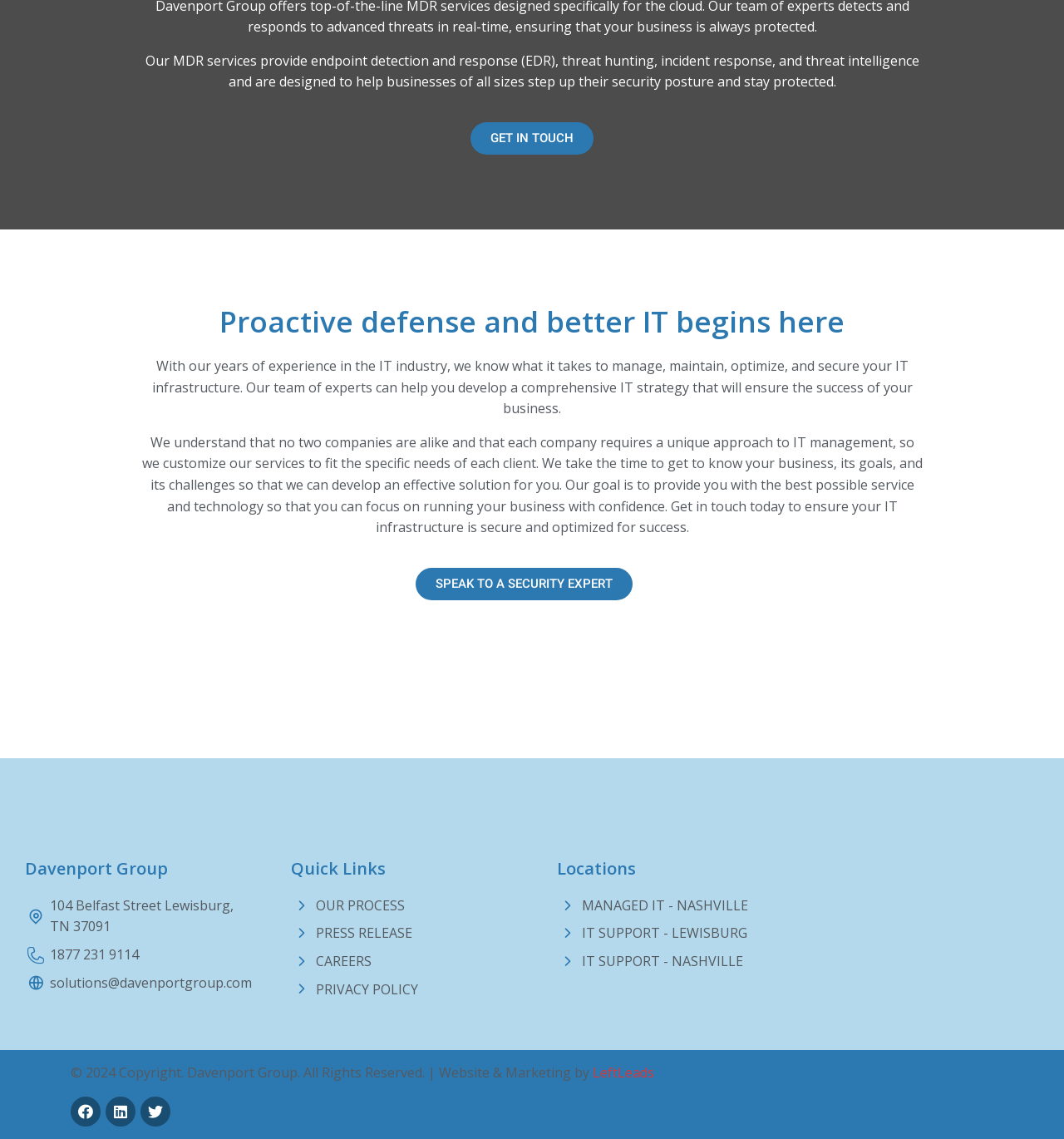What is the company's goal for its clients?
Look at the image and construct a detailed response to the question.

Based on the StaticText element with the text 'Our goal is to provide you with the best possible service and technology so that you can focus on running your business with confidence.', it can be inferred that the company's goal for its clients is to provide the best possible service and technology.